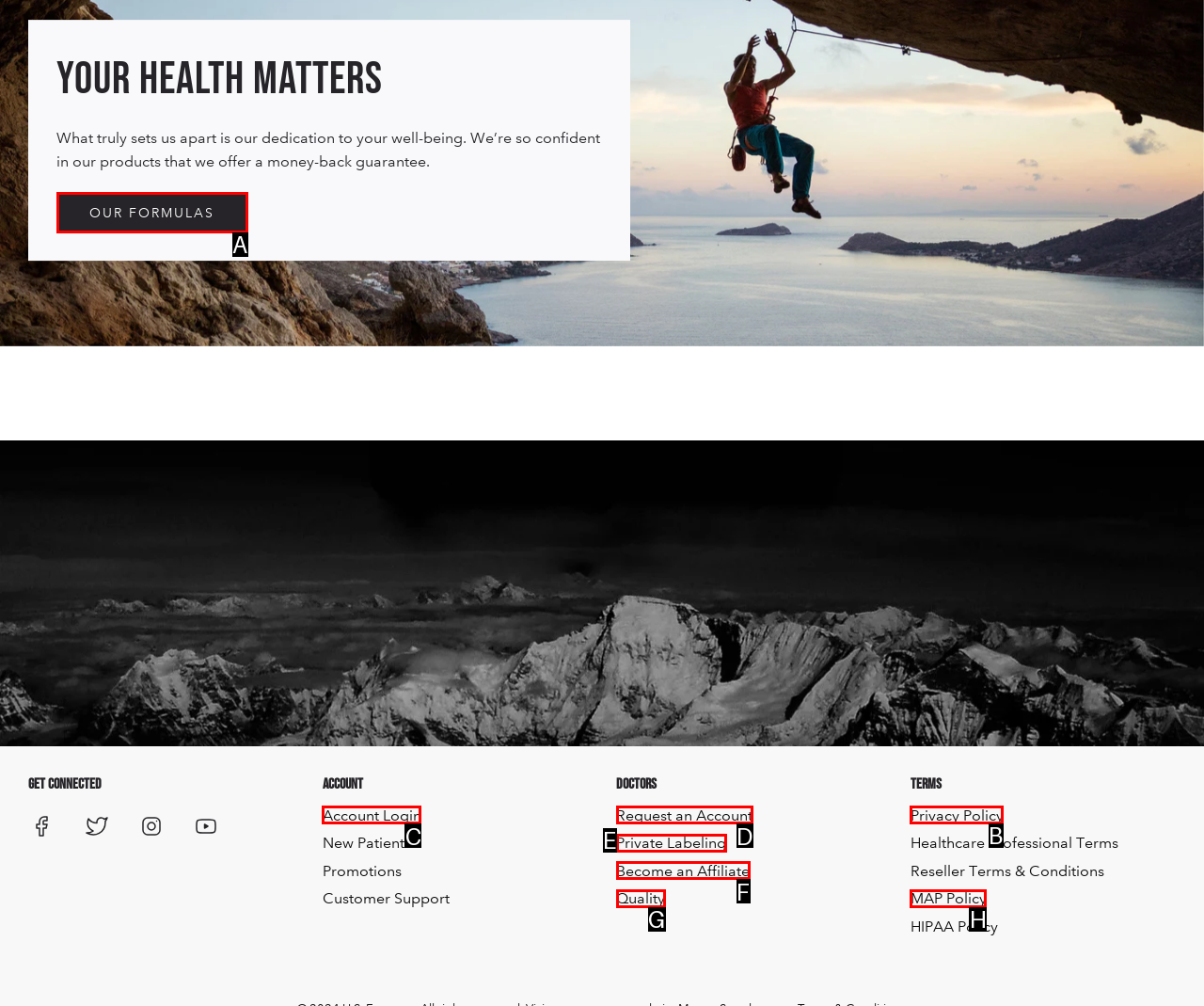Please indicate which HTML element should be clicked to fulfill the following task: View privacy policy. Provide the letter of the selected option.

B